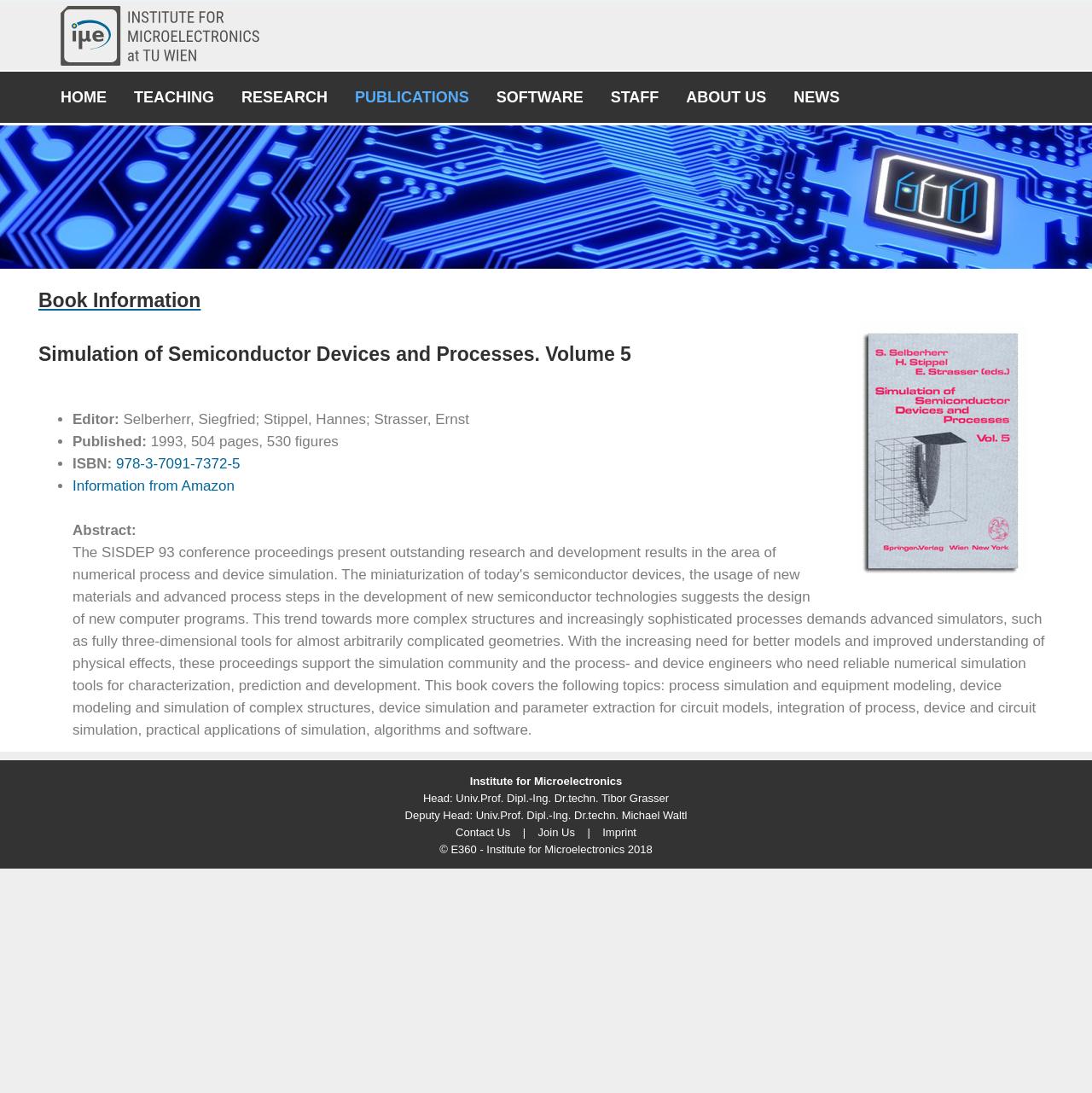What is the publication year of the book?
Give a detailed response to the question by analyzing the screenshot.

The question asks for the publication year of the book, which can be found in the static text element with the text '1993, 504 pages, 530 figures'.